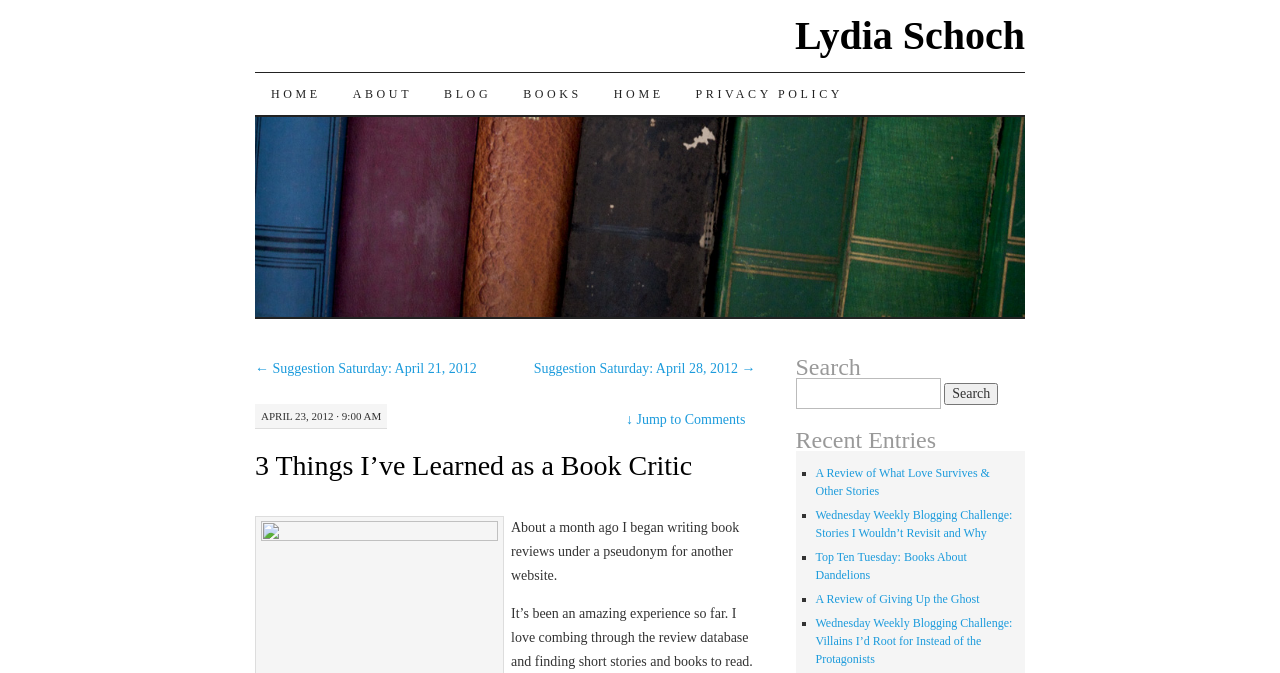Please identify the bounding box coordinates of the element on the webpage that should be clicked to follow this instruction: "jump to comments". The bounding box coordinates should be given as four float numbers between 0 and 1, formatted as [left, top, right, bottom].

[0.489, 0.613, 0.582, 0.635]